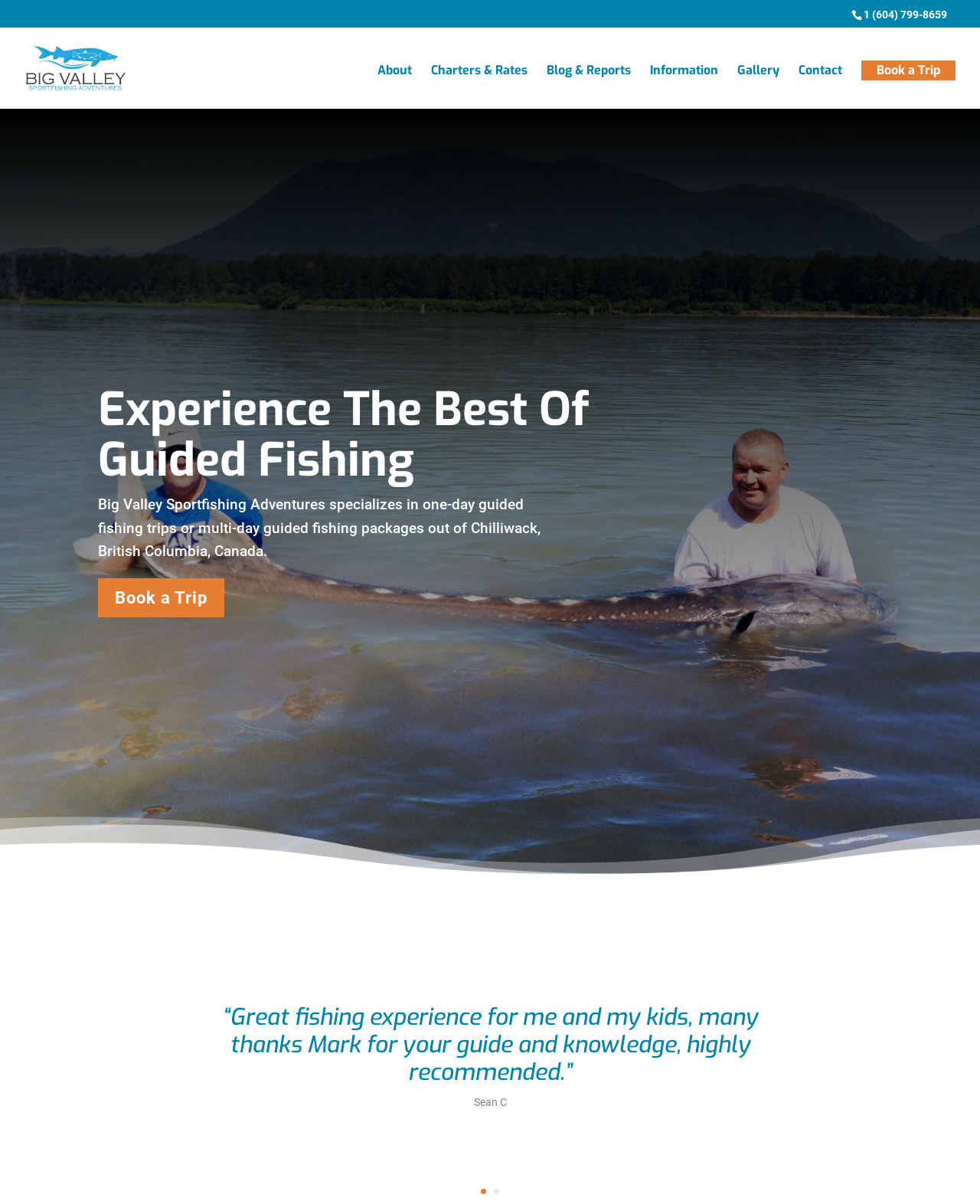Based on the element description alt="Big Valley Sports Fishing", identify the bounding box coordinates for the UI element. The coordinates should be in the format (top-left x, top-left y, bottom-right x, bottom-right y) and within the 0 to 1 range.

[0.026, 0.051, 0.129, 0.061]